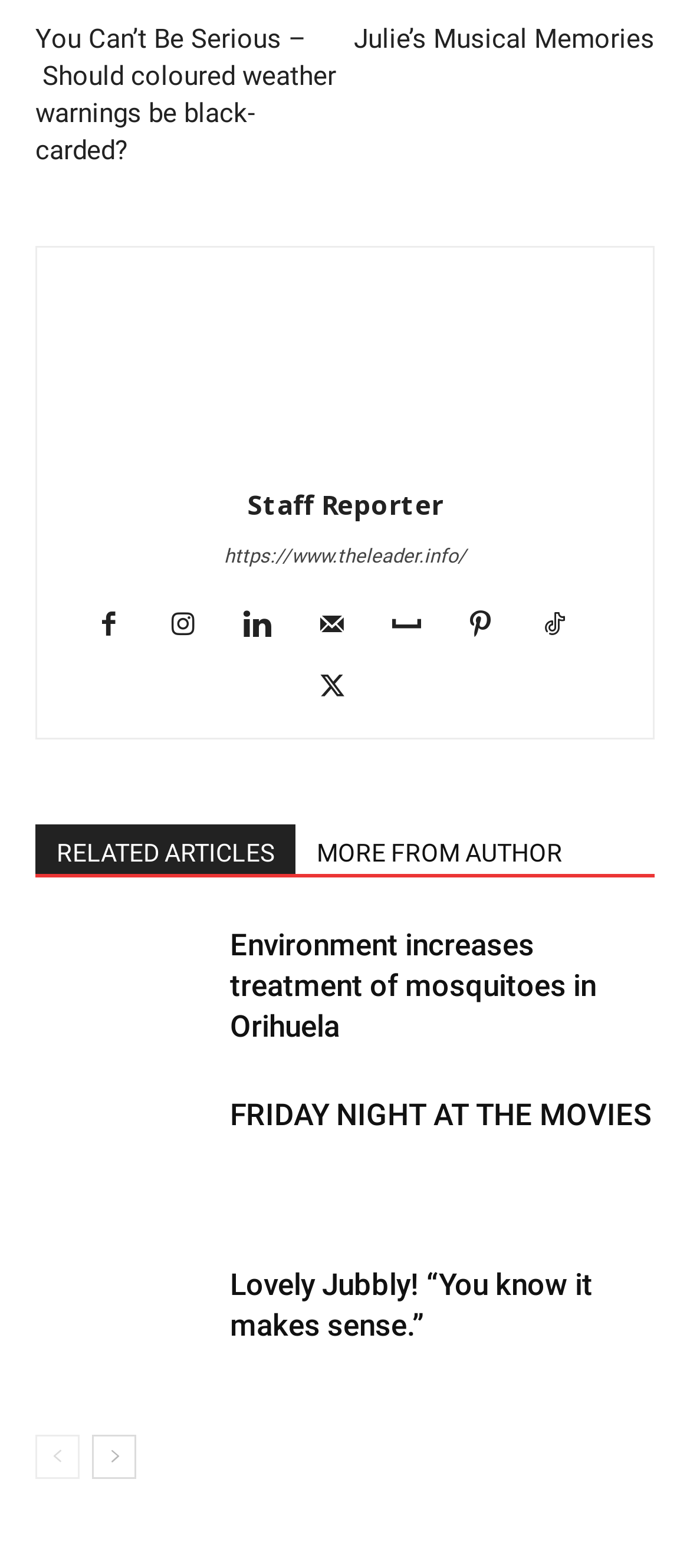Identify the bounding box coordinates of the part that should be clicked to carry out this instruction: "Visit North Bengal Tourism".

None